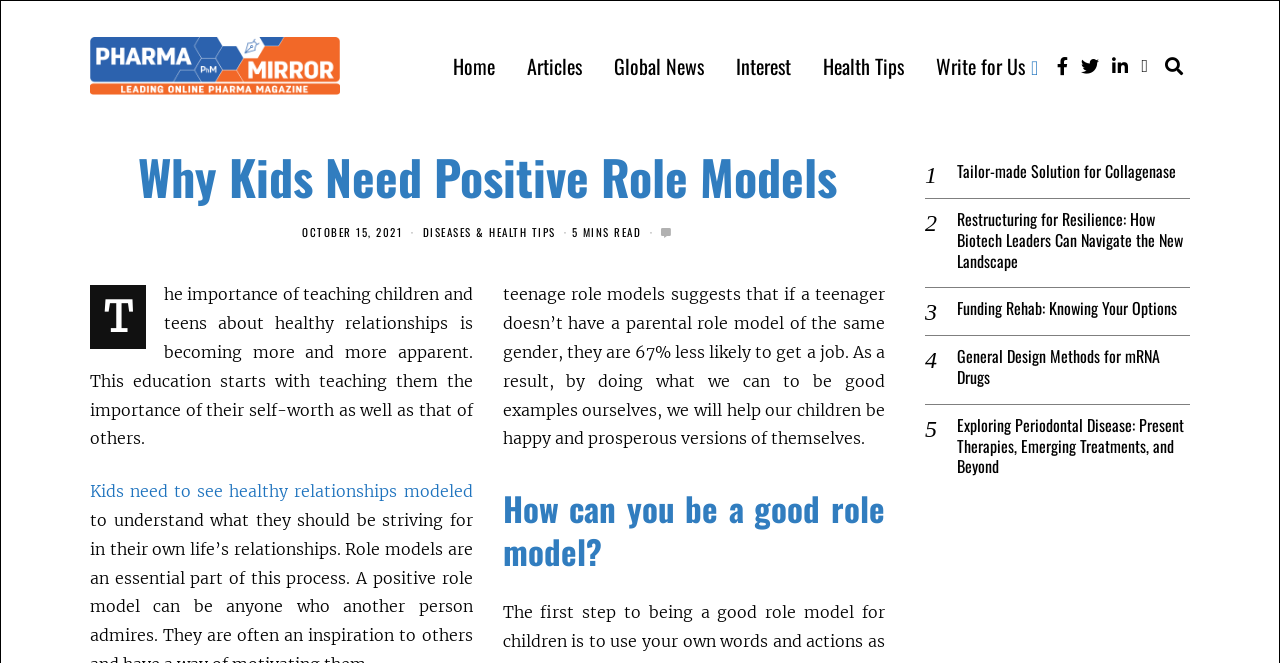Answer the question briefly using a single word or phrase: 
How many minutes does it take to read the article?

5 MINS